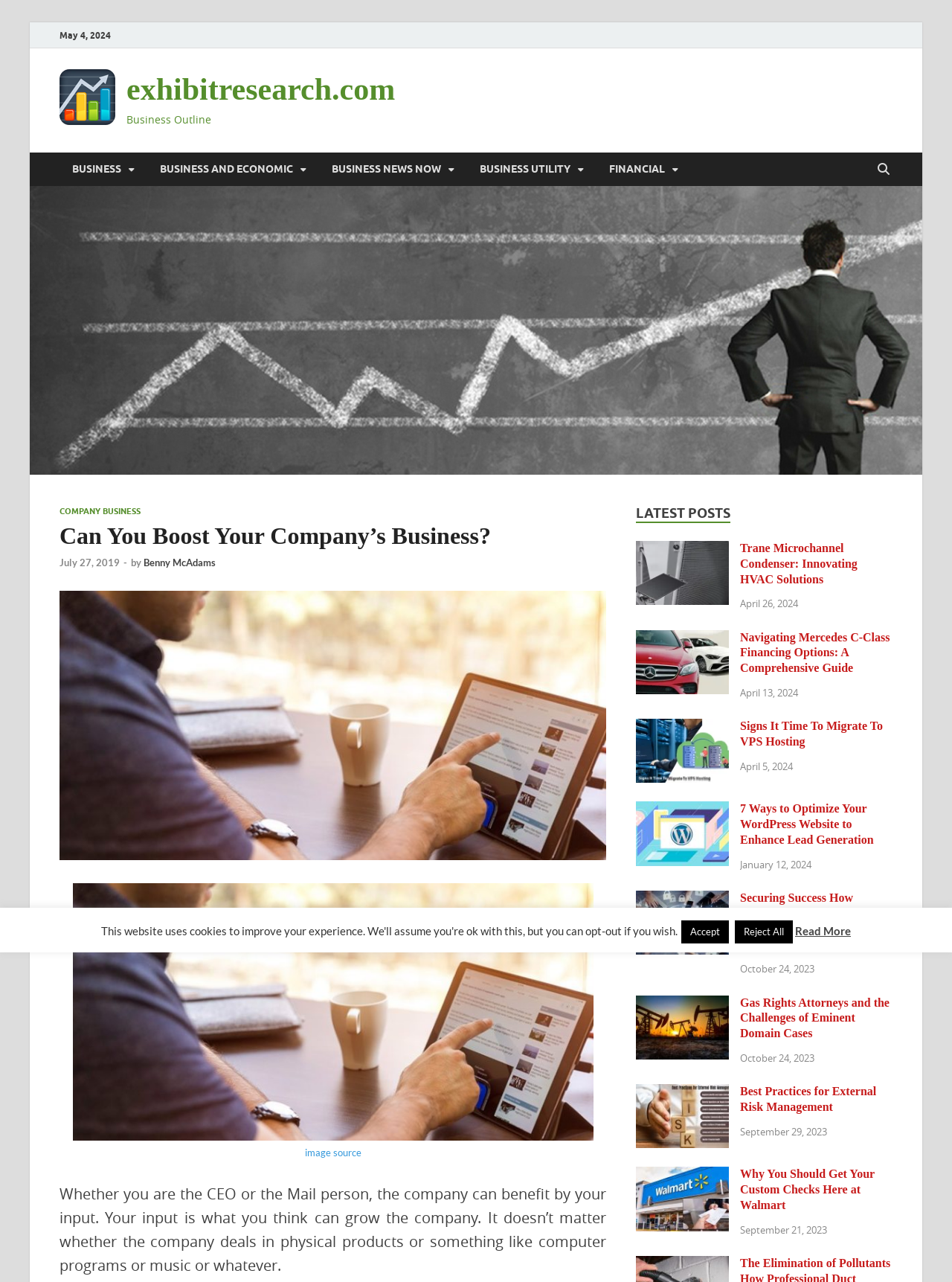From the given element description: "July 27, 2019August 14, 2019", find the bounding box for the UI element. Provide the coordinates as four float numbers between 0 and 1, in the order [left, top, right, bottom].

[0.062, 0.434, 0.126, 0.443]